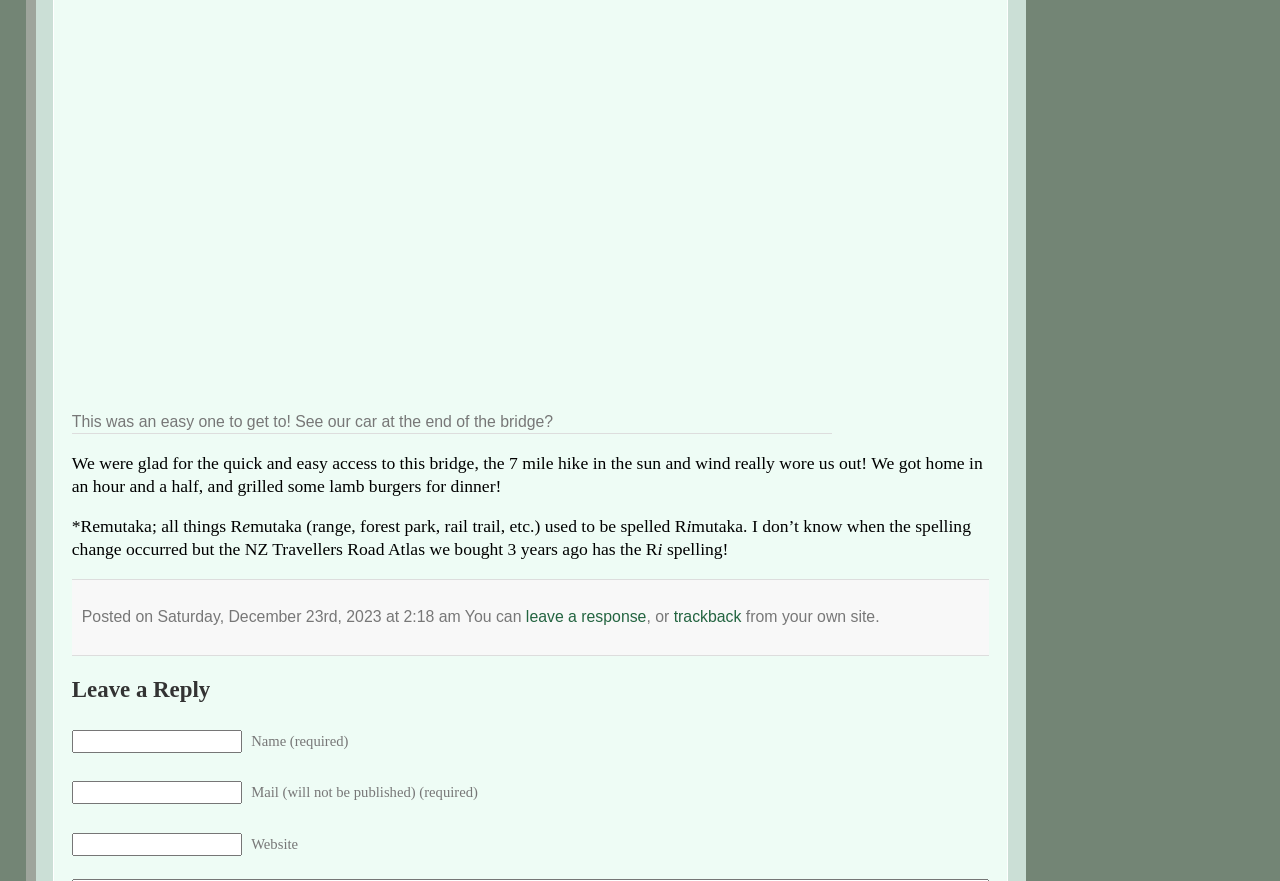Based on the element description: "trackback", identify the UI element and provide its bounding box coordinates. Use four float numbers between 0 and 1, [left, top, right, bottom].

[0.526, 0.691, 0.579, 0.71]